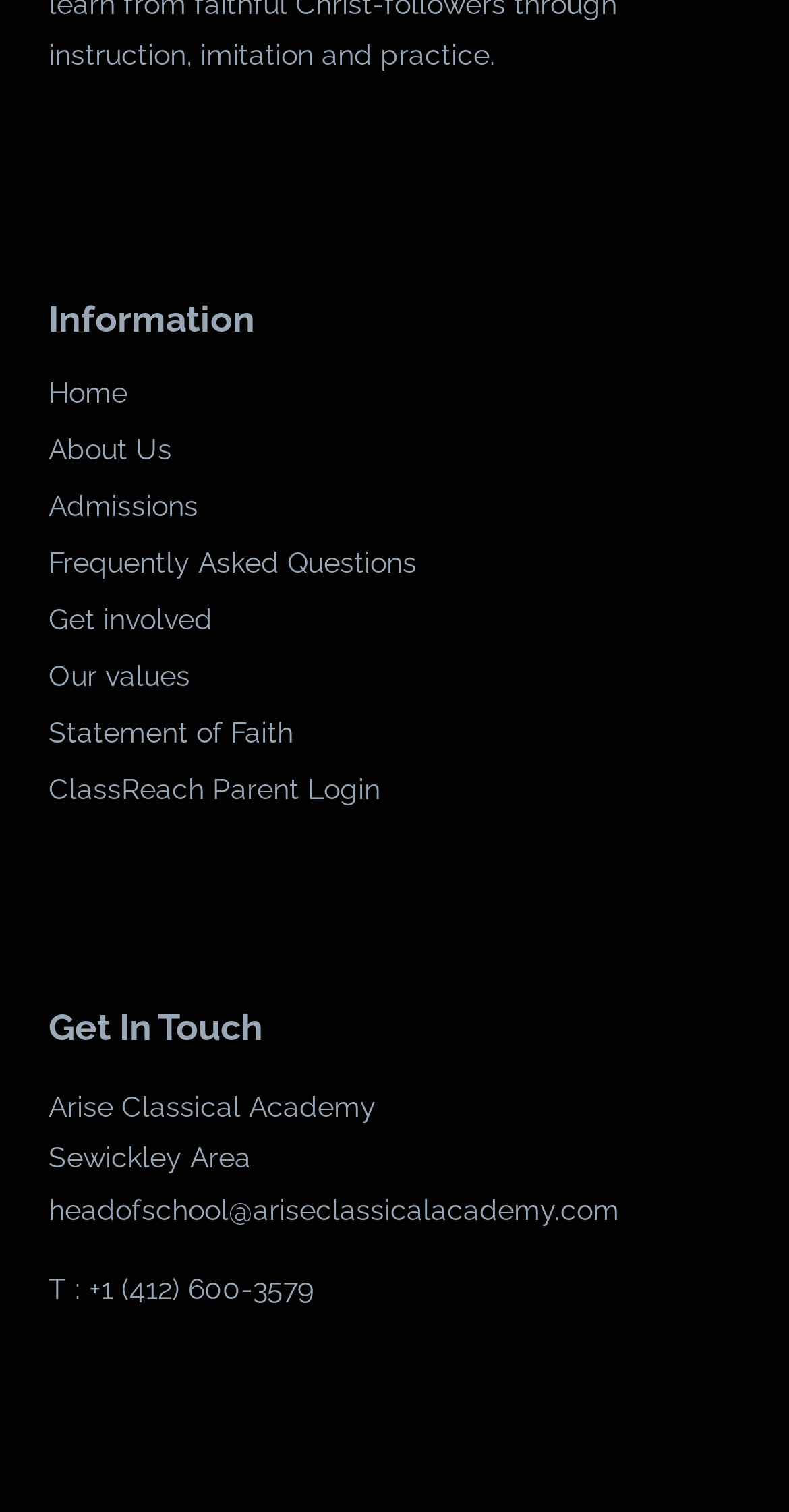What is the email address of the head of school?
Provide a comprehensive and detailed answer to the question.

The email address of the head of school can be found in the link element with the text 'headofschool@ariseclassicalacademy.com' located at the coordinates [0.062, 0.789, 0.785, 0.81].